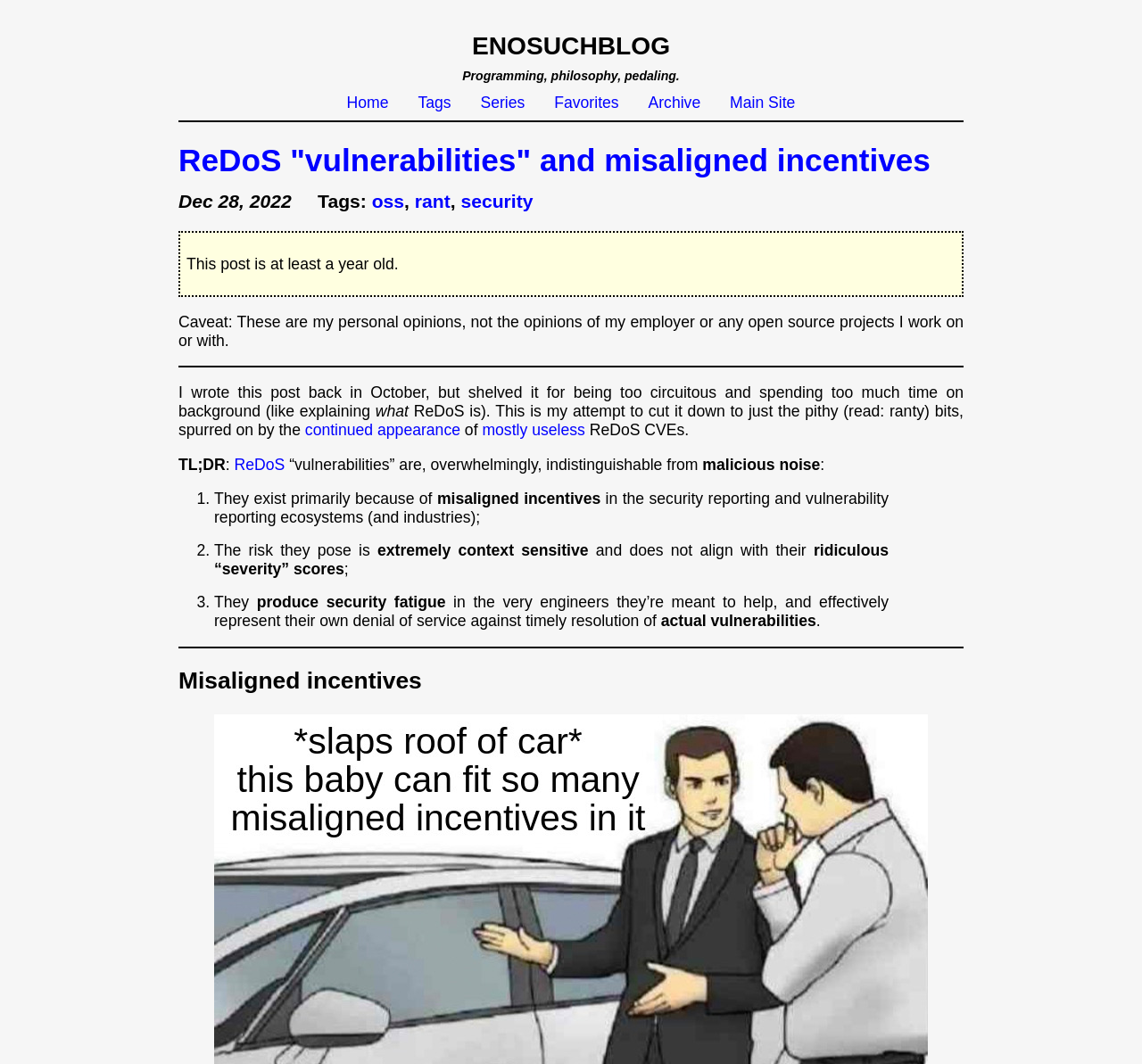Find the bounding box coordinates of the element's region that should be clicked in order to follow the given instruction: "Explore the 'Series' section". The coordinates should consist of four float numbers between 0 and 1, i.e., [left, top, right, bottom].

[0.421, 0.088, 0.46, 0.105]